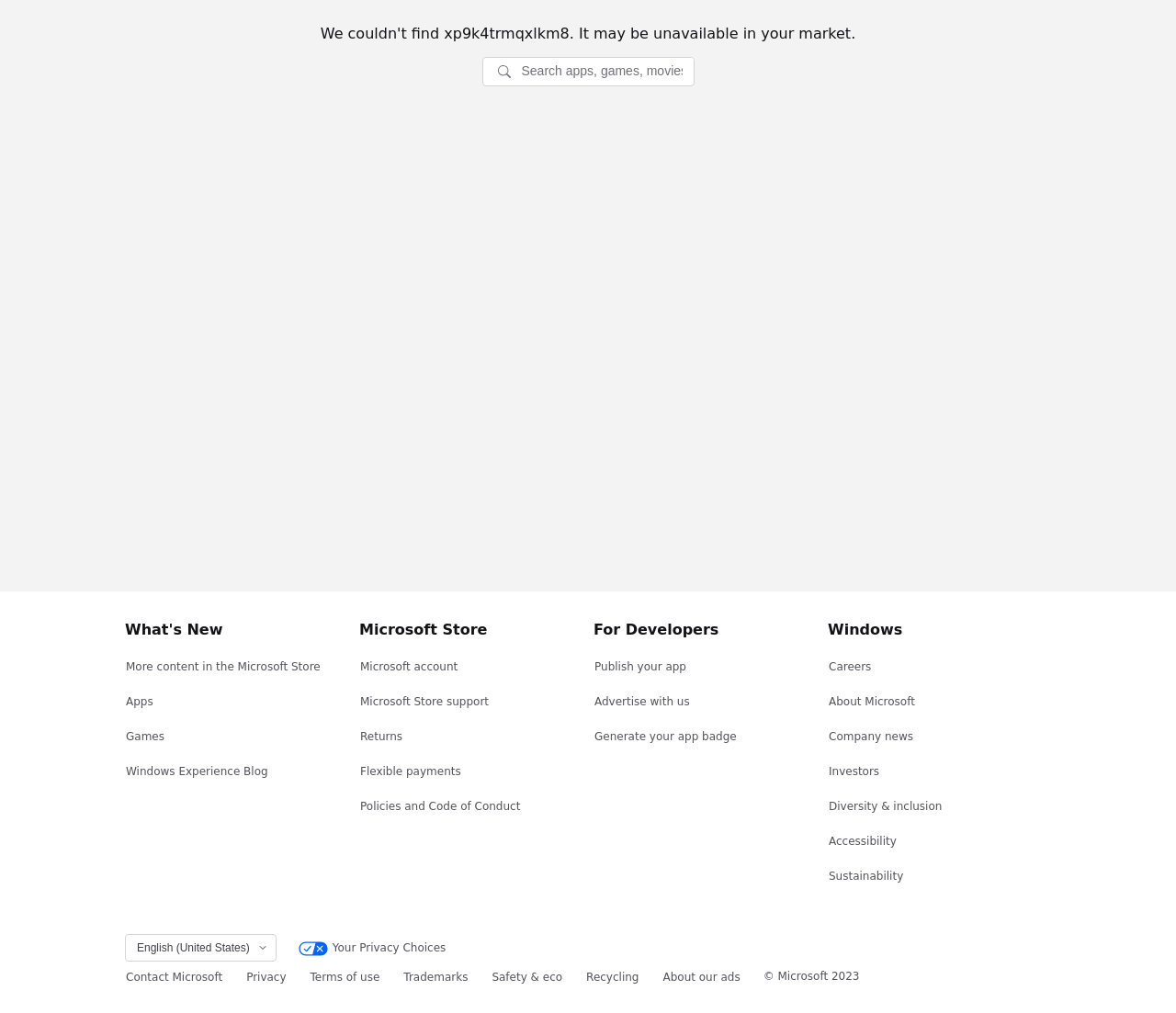Please provide the bounding box coordinates in the format (top-left x, top-left y, bottom-right x, bottom-right y). Remember, all values are floating point numbers between 0 and 1. What is the bounding box coordinate of the region described as: Your Privacy Choices

[0.254, 0.922, 0.38, 0.951]